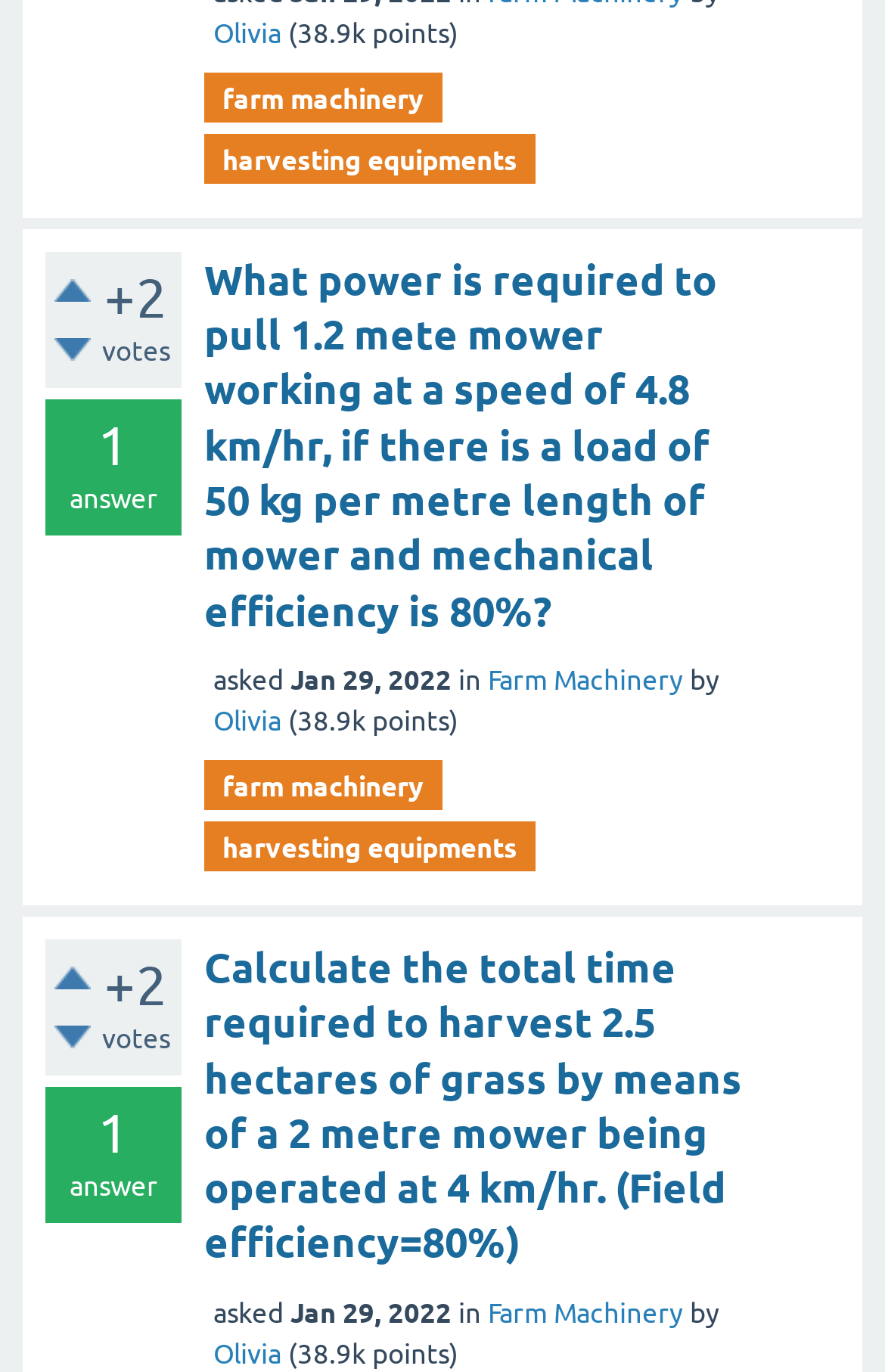Provide the bounding box coordinates of the section that needs to be clicked to accomplish the following instruction: "Click on the link 'Calculate the total time required to harvest 2.5 hectares of grass by means of a 2 metre mower being operated at 4 km/hr. (Field efficiency=80%)'."

[0.231, 0.685, 0.838, 0.923]